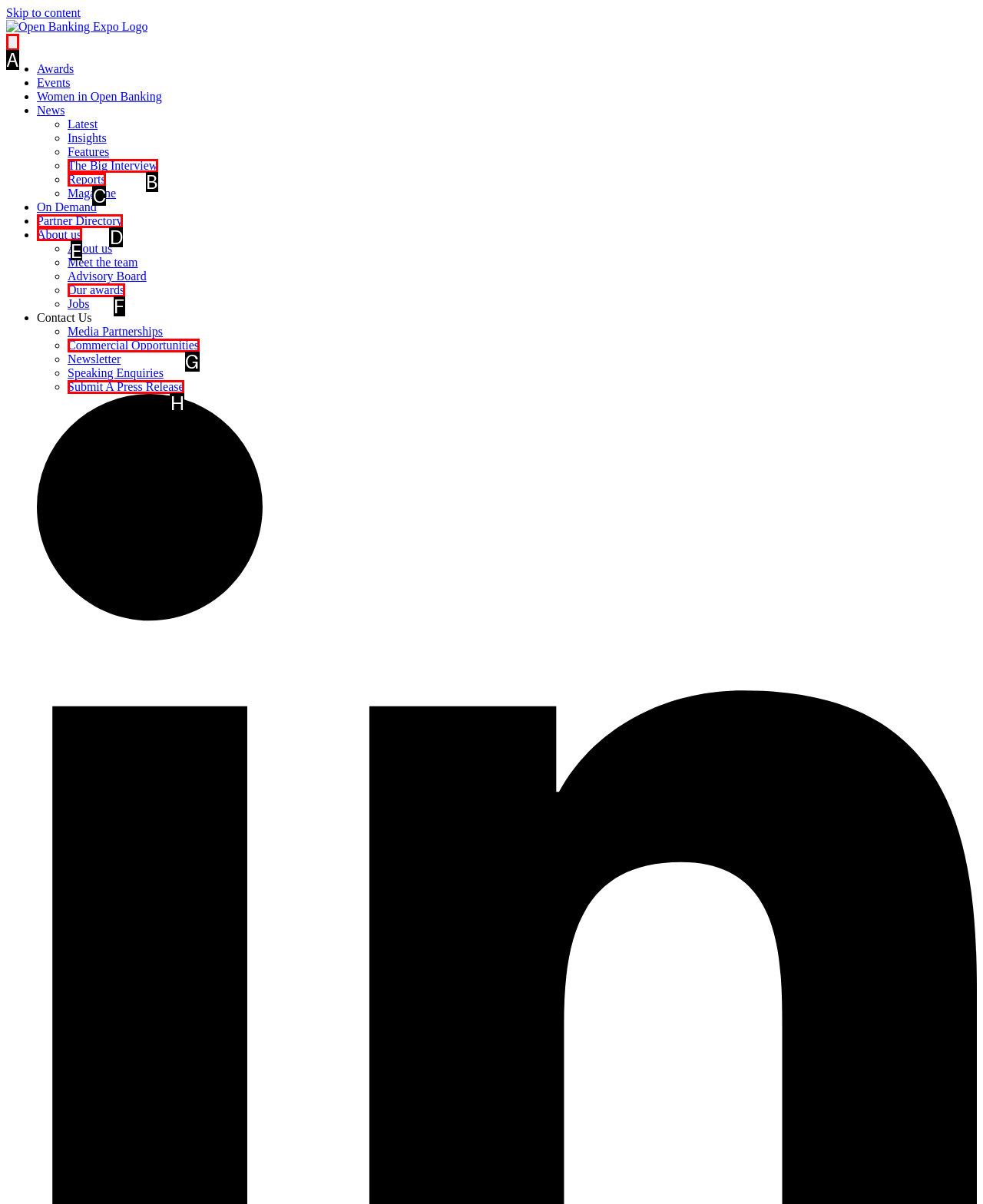Determine which option you need to click to execute the following task: View About us. Provide your answer as a single letter.

E